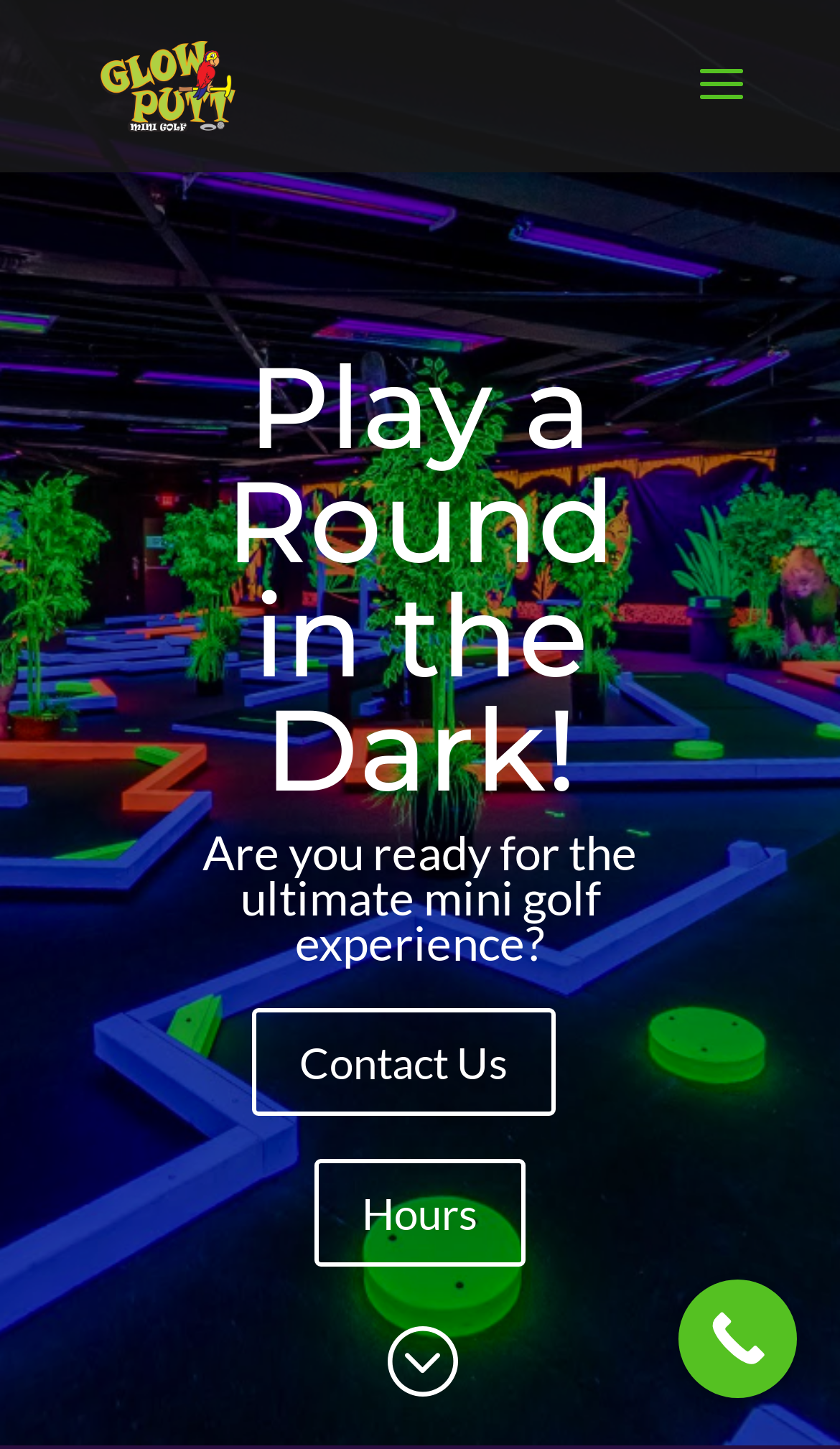Please find the bounding box for the UI component described as follows: "Contact Us".

[0.3, 0.695, 0.662, 0.769]